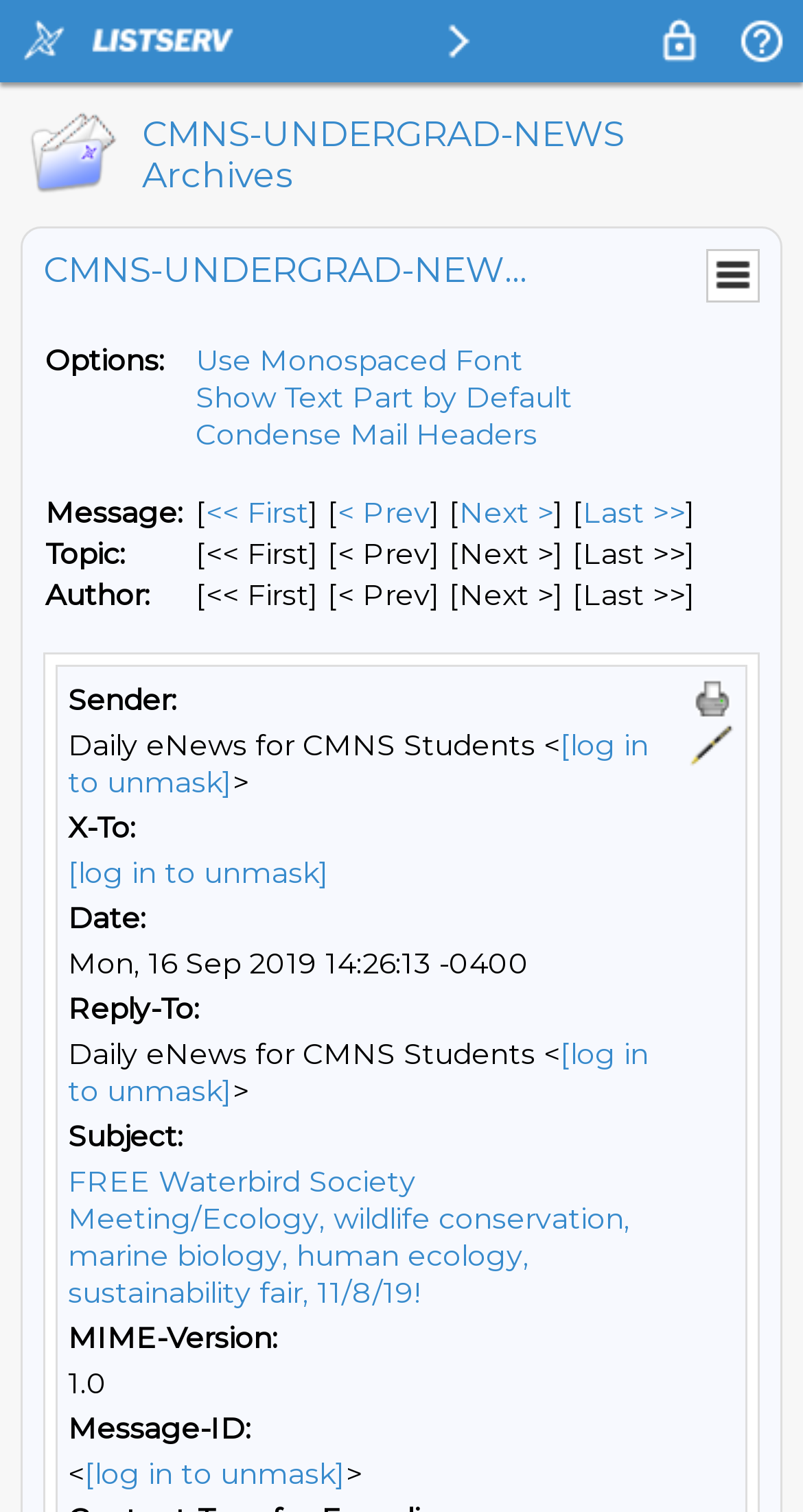Describe the webpage in detail, including text, images, and layout.

The webpage is an archive of the CMNS-UNDERGRAD-NEWS mailing list. At the top, there are three images: "LISTSERV email list manager", "LISTSERV - LISTSERV.UMD.EDU", and "LISTSERV Menu". To the right of these images, there are two more images: "Log In" and "LISTSERV 17.0 Help - CMNS-UNDERGRAD-NEWS Archives".

Below these images, there is a table with two columns. The left column contains the title "CMNS-UNDERGRAD-NEWS Archives" and a subheading "CMNS-UNDERGRAD-NEWS@LISTSERV.UMD.EDU". The right column contains a menu with a link to "Menu".

Underneath this table, there is another table with several rows. Each row contains information about a message, including options to "Use Monospaced Font", "Show Text Part by Default", and "Condense Mail Headers". There are also links to navigate through the messages, such as "First Message", "Prev Message", "Next Message", and "Last Message".

Further down, there is a section with information about the topic, author, and date of the message. There are also links to "Print" and "Reply" to the message.

The main content of the page is a table with several rows, each containing information about the message, including the sender, date, and subject. The subject of the message is "FREE Waterbird Society Meeting/Ecology, wildlife conservation, marine biology, human ecology, sustainability fair, 11/8/19!". There are also links to reply to the message and to view more information about the sender and the message.